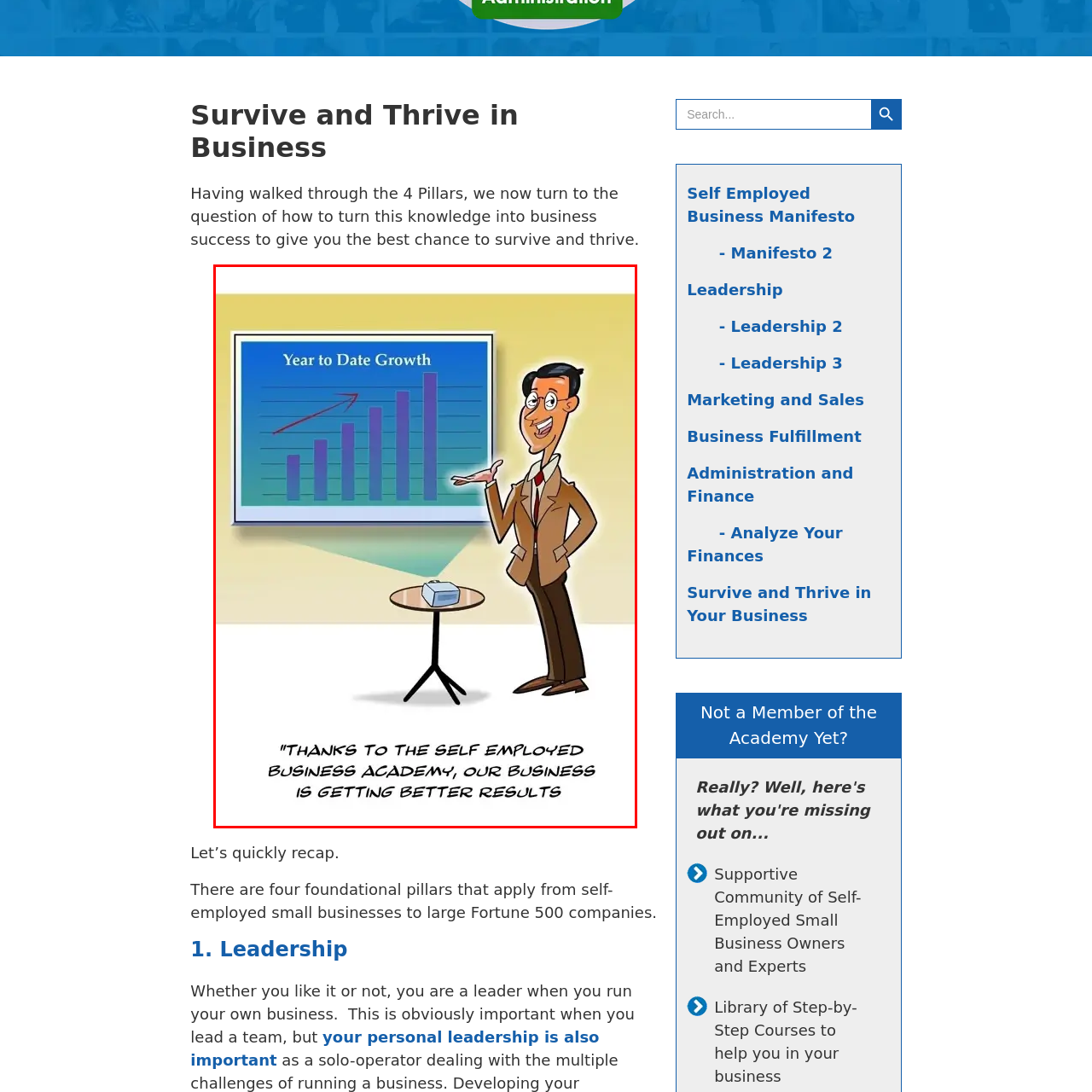What is the quote below the character about?
Analyze the image highlighted by the red bounding box and give a detailed response to the question using the information from the image.

The quote below the character reads, 'Thanks to the Self Employed Business Academy, our business is getting better results.' This suggests that the quote is about the improvement in business results due to the Self Employed Business Academy.